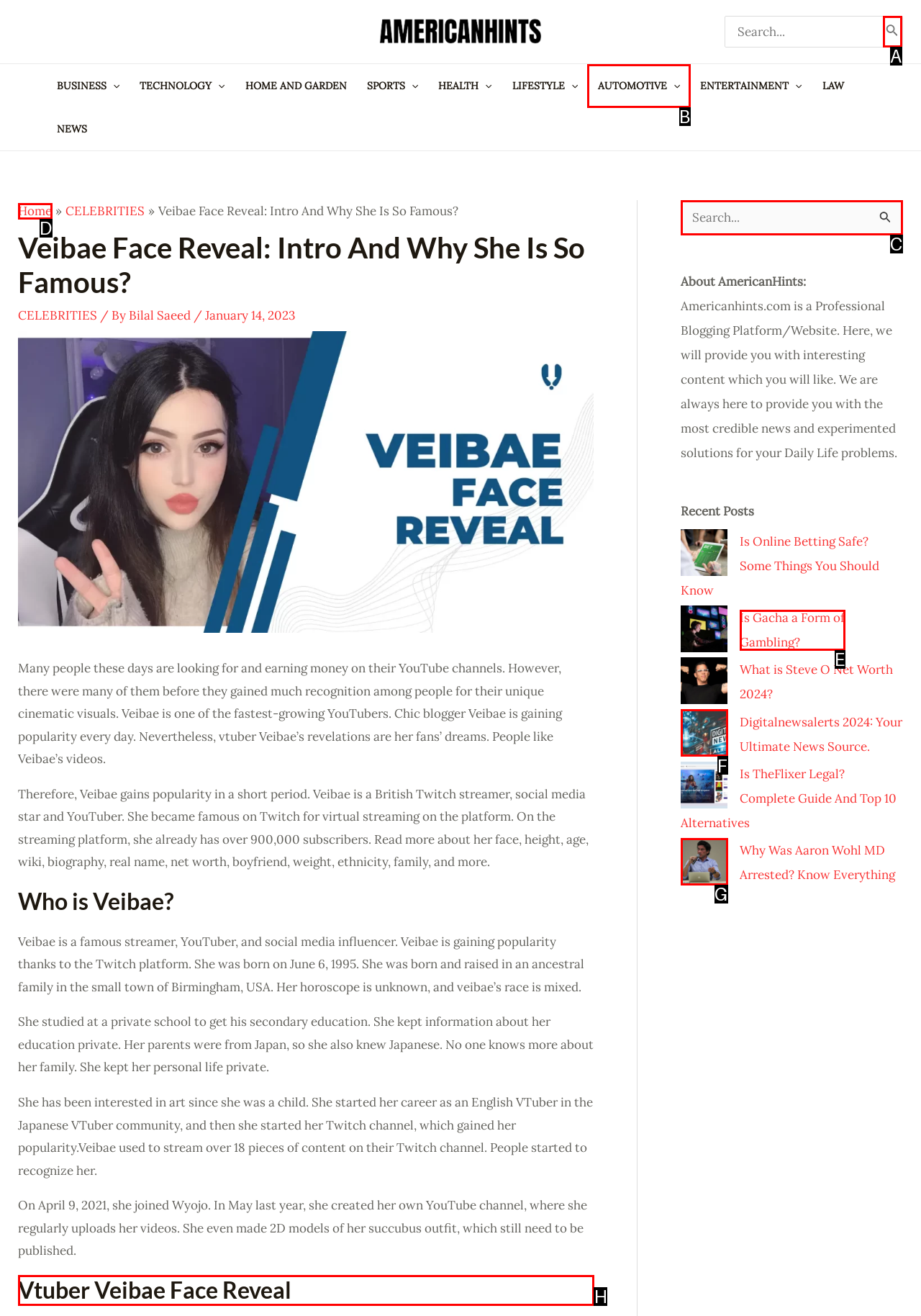Choose the HTML element that should be clicked to achieve this task: Read about Veibae's face reveal
Respond with the letter of the correct choice.

H